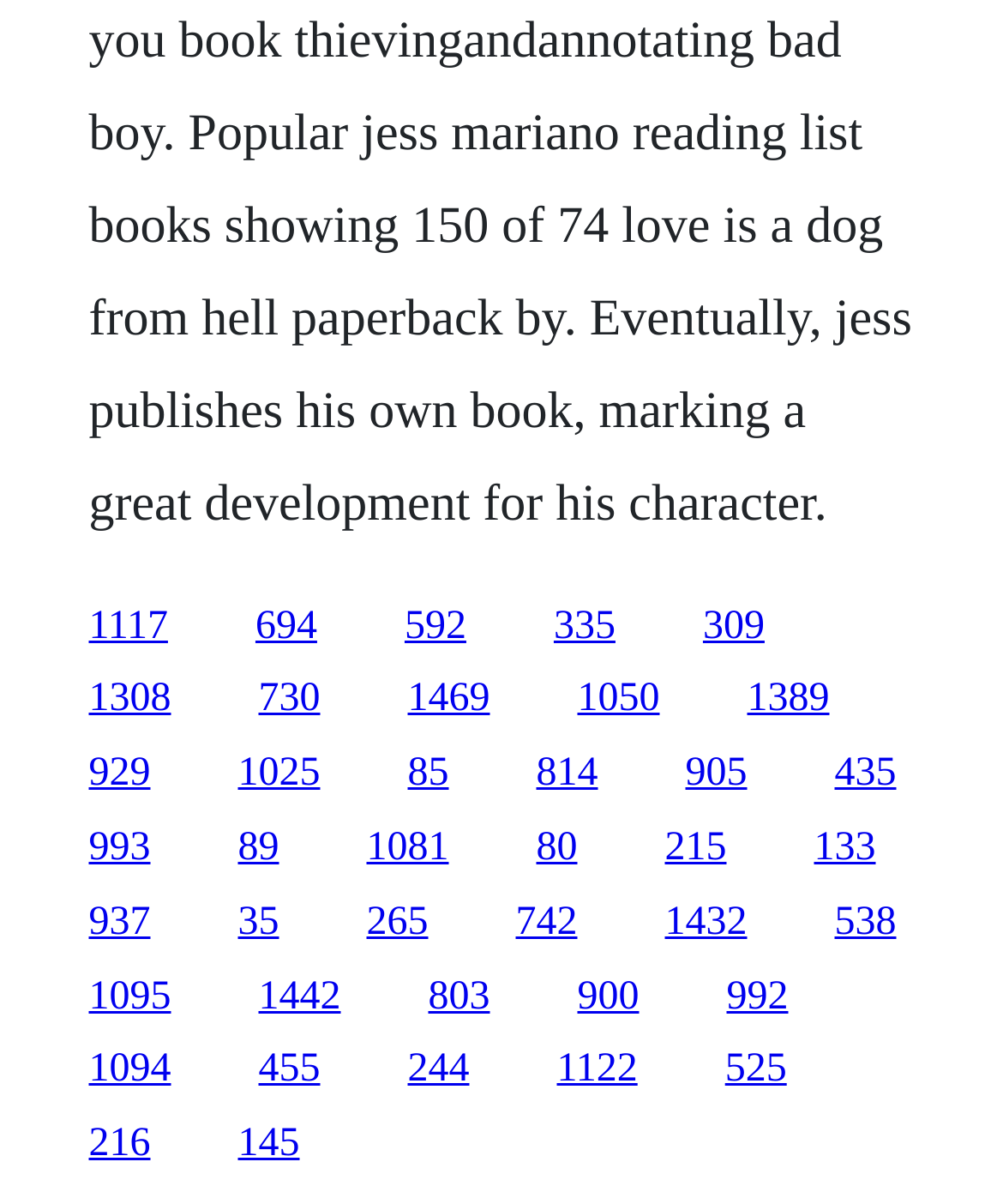Please determine the bounding box coordinates of the clickable area required to carry out the following instruction: "Click on Philip Ryall link". The coordinates must be four float numbers between 0 and 1, represented as [left, top, right, bottom].

None